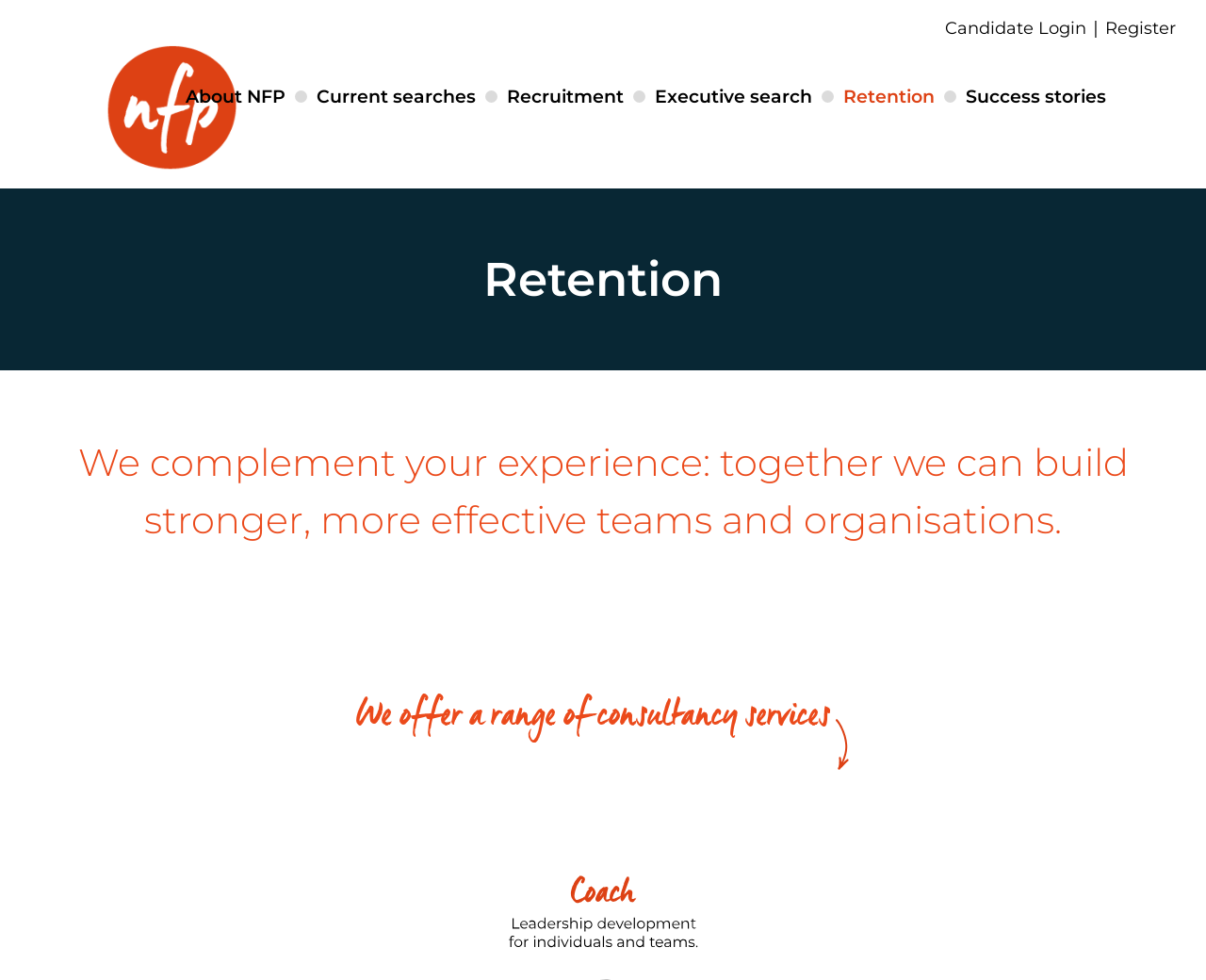What services does the company offer?
Using the picture, provide a one-word or short phrase answer.

Consultancy services